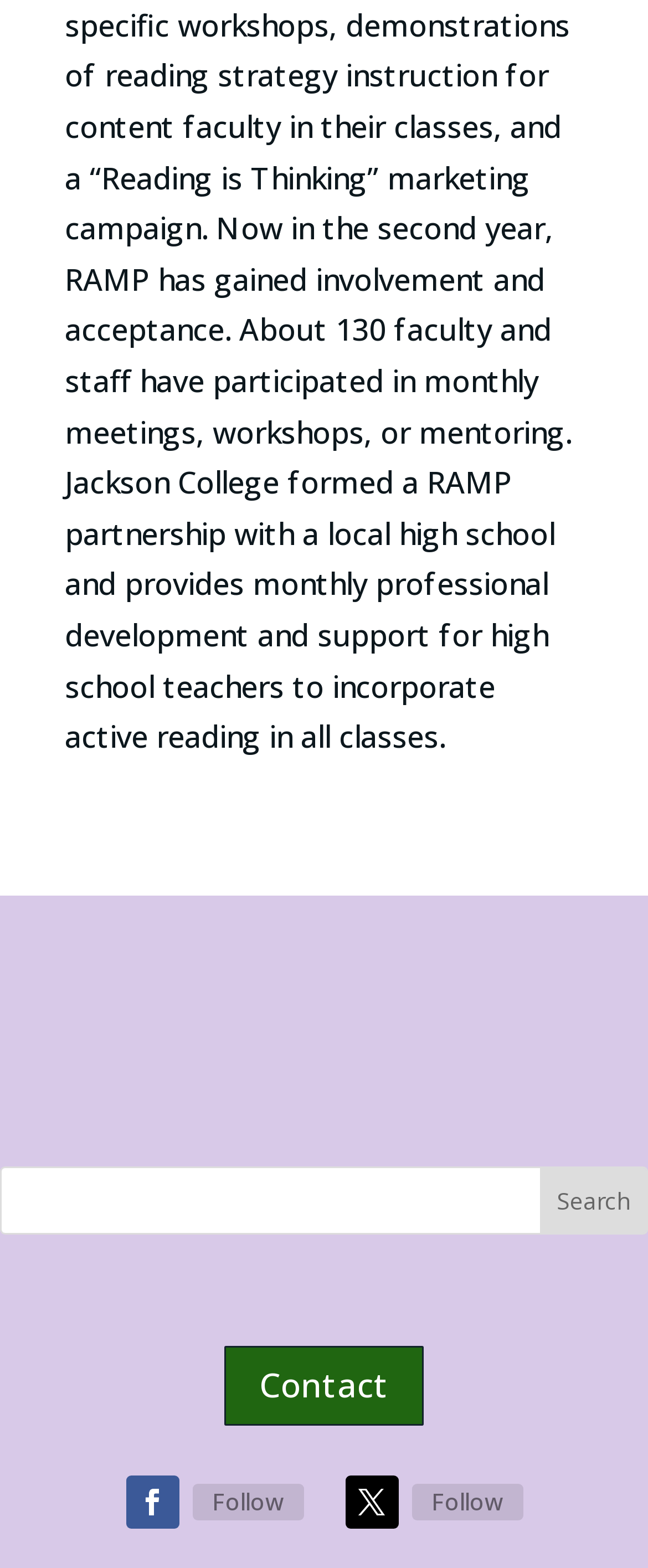What is the purpose of the textbox?
Please look at the screenshot and answer in one word or a short phrase.

Search